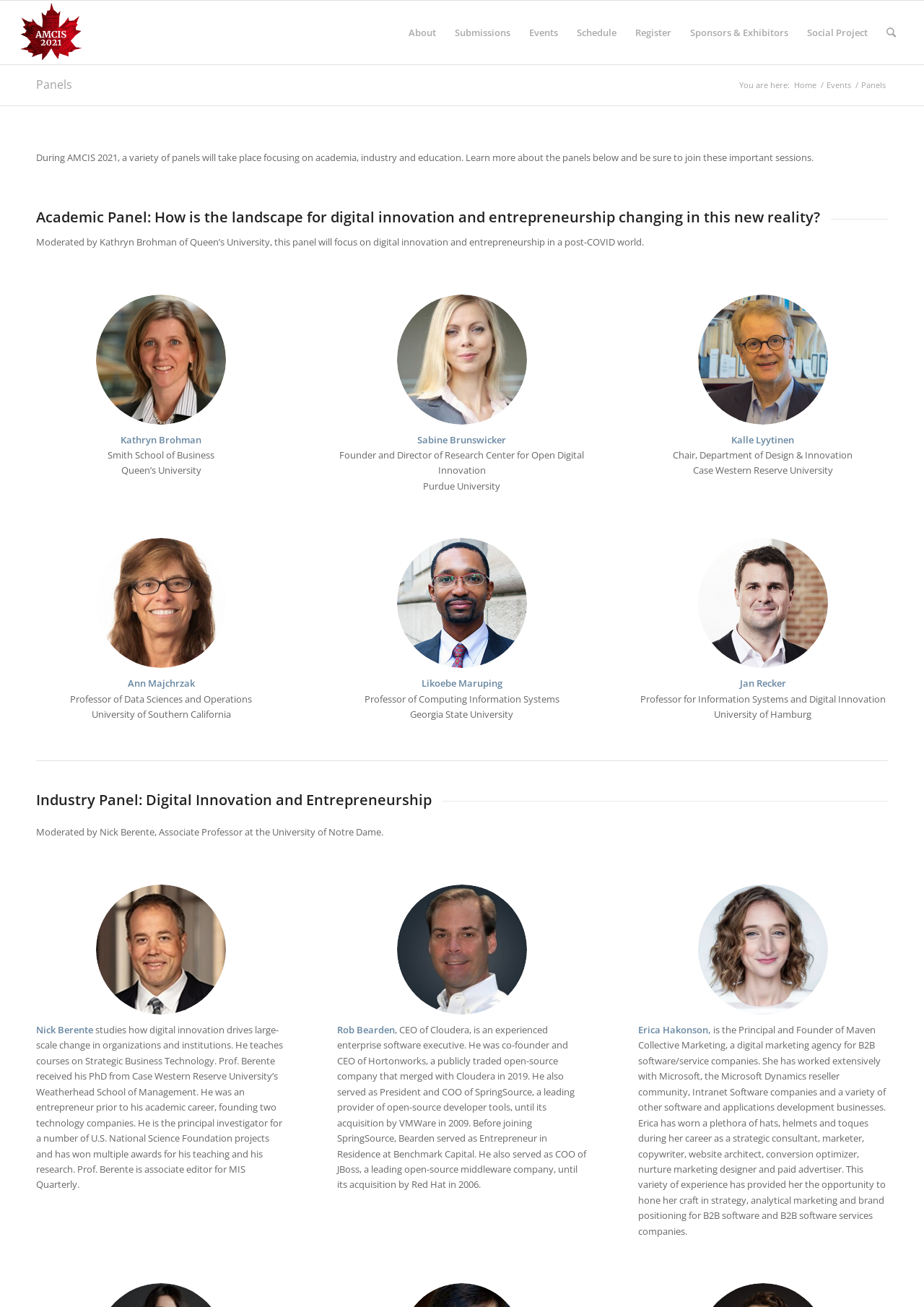Who is the moderator of the industry panel?
Please provide a detailed and comprehensive answer to the question.

The moderator of the industry panel is Nick Berente, who is an Associate Professor at the University of Notre Dame, as mentioned in the description of the industry panel.